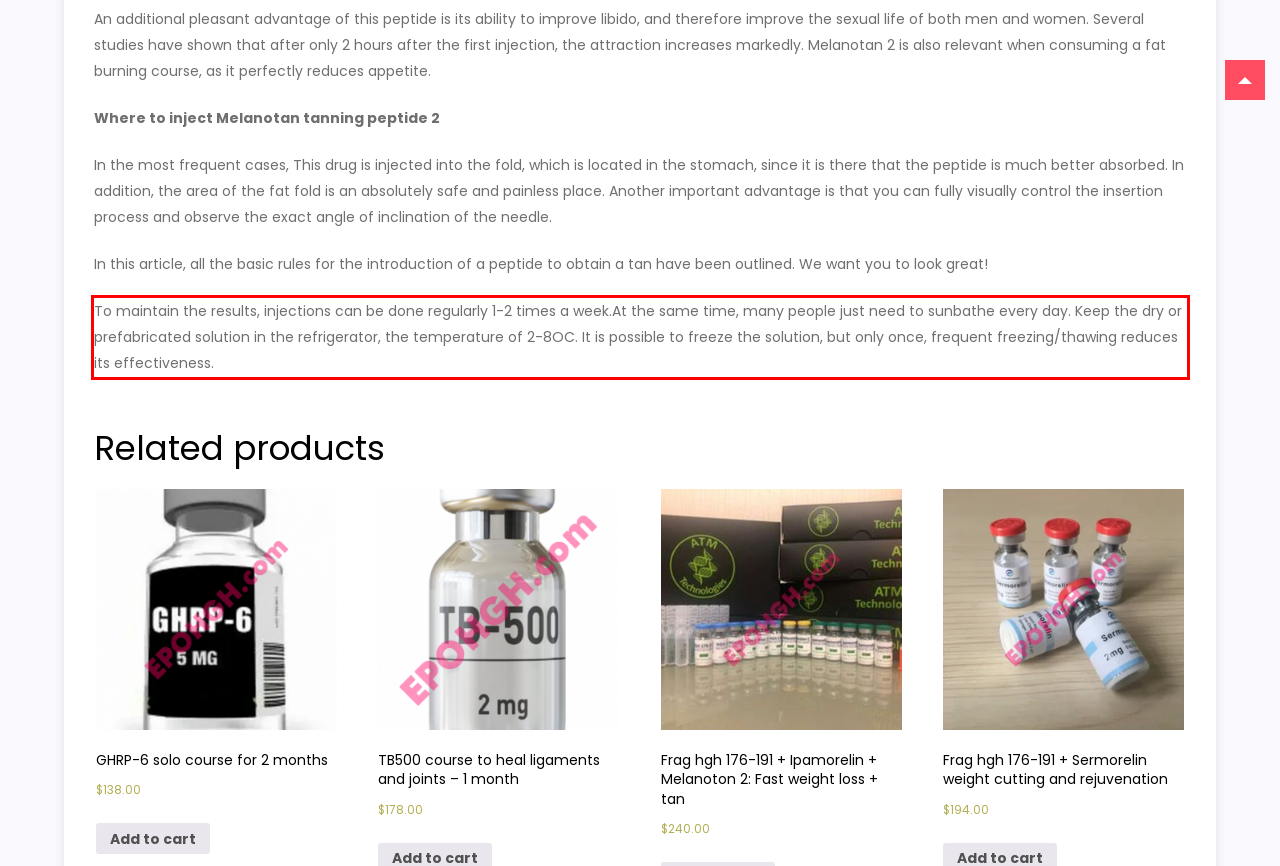Analyze the screenshot of the webpage and extract the text from the UI element that is inside the red bounding box.

To maintain the results, injections can be done regularly 1-2 times a week.At the same time, many people just need to sunbathe every day. Keep the dry or prefabricated solution in the refrigerator, the temperature of 2-8OC. It is possible to freeze the solution, but only once, frequent freezing/thawing reduces its effectiveness.